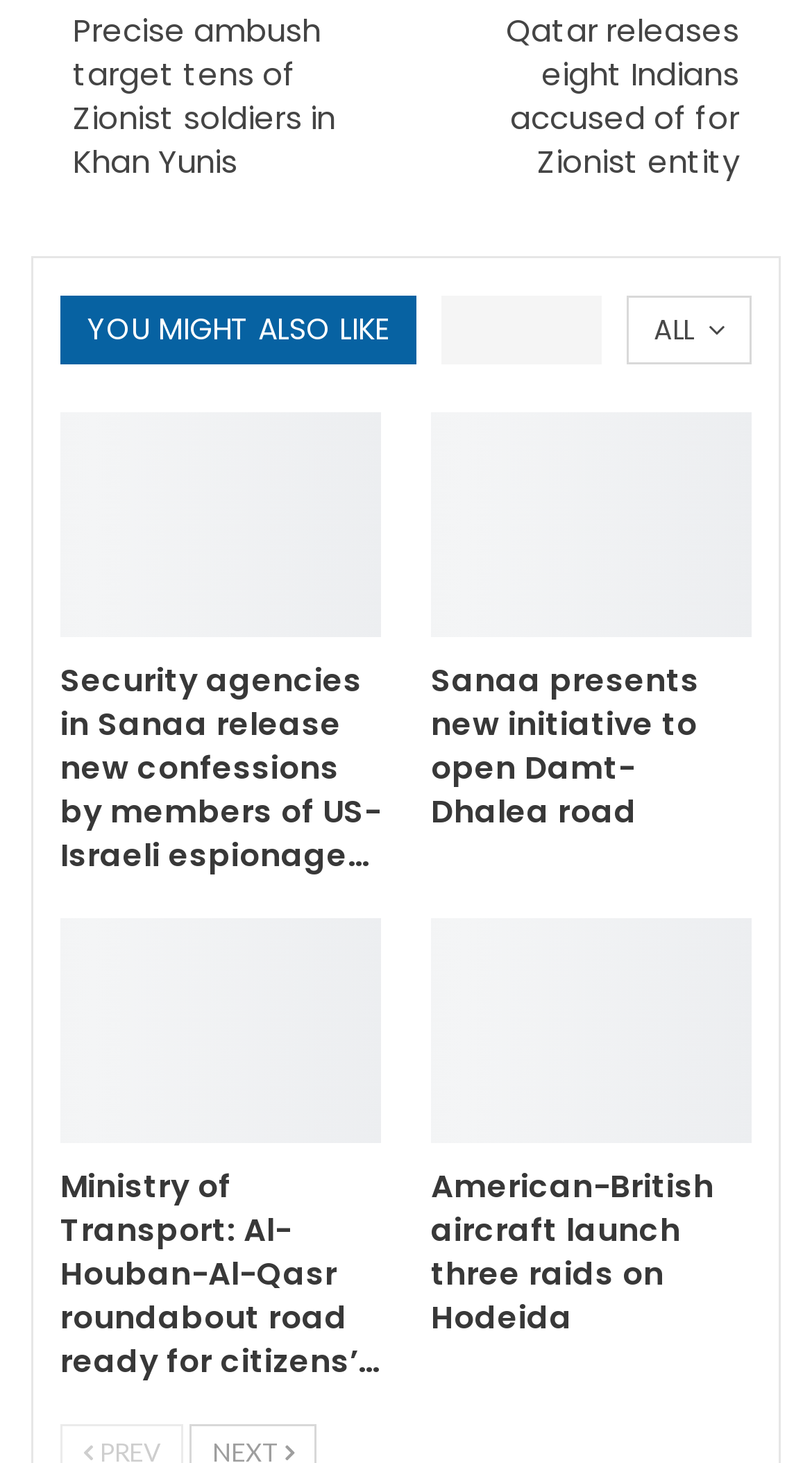Answer the question with a brief word or phrase:
Is there a section for recommended articles?

Yes